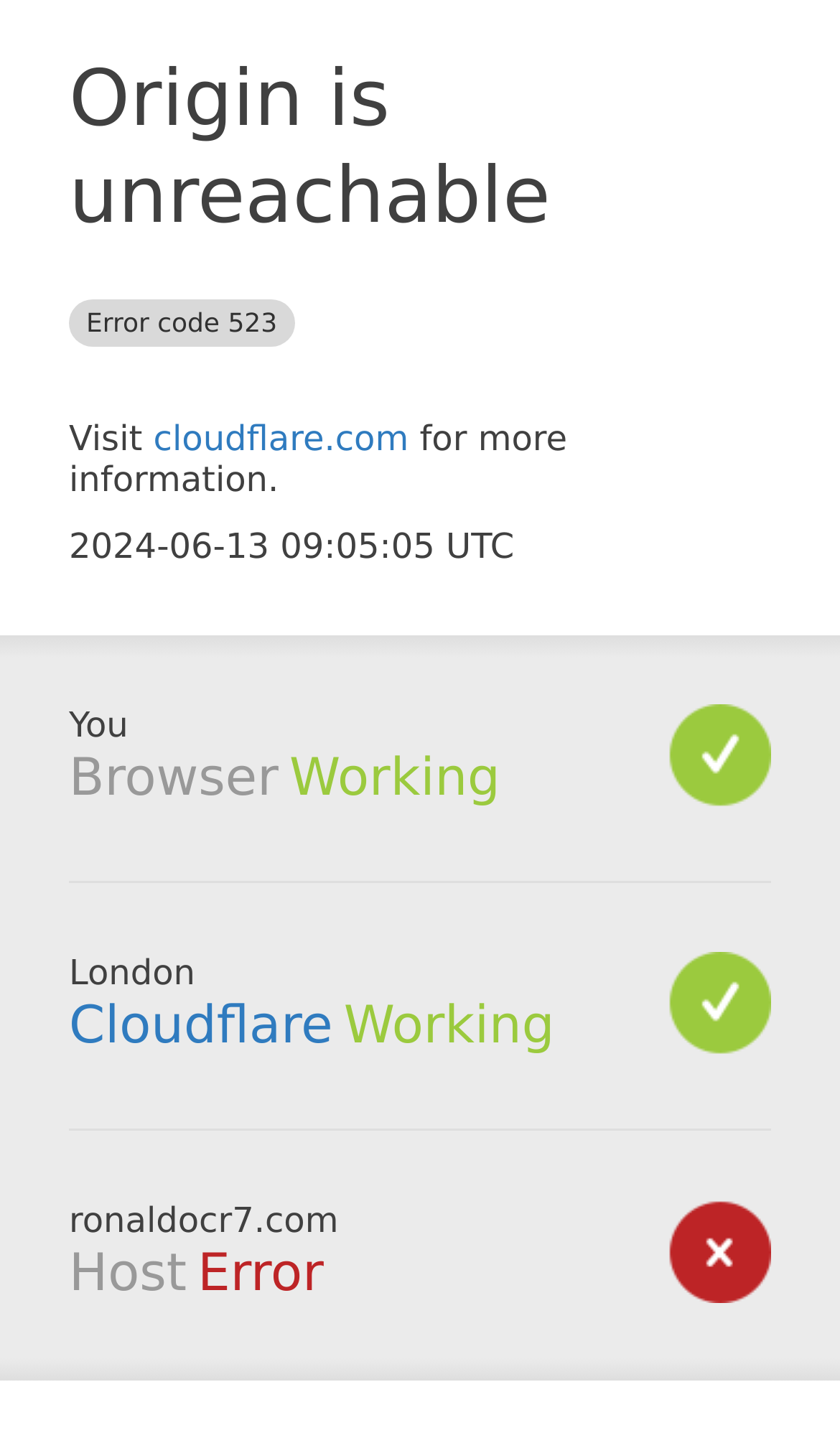Respond concisely with one word or phrase to the following query:
What is the error code?

523